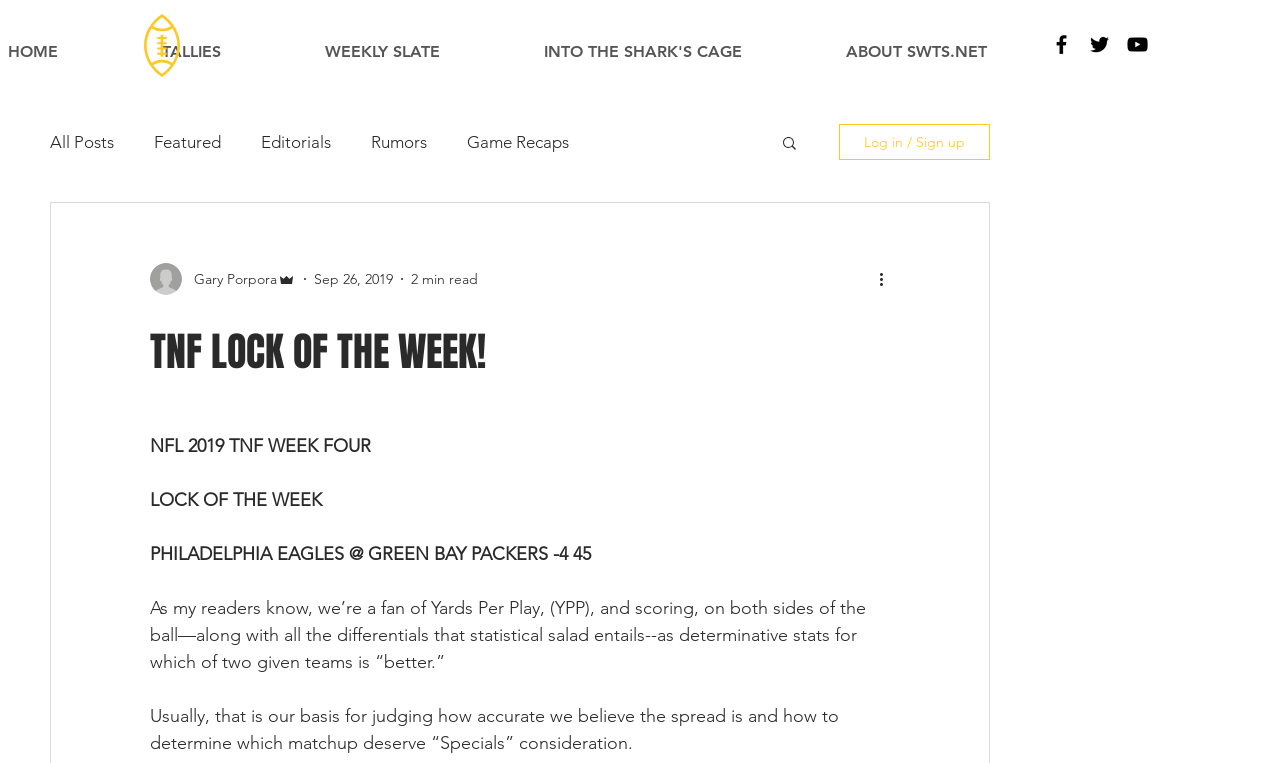What is the type of content on this webpage?
Kindly offer a comprehensive and detailed response to the question.

I inferred this by looking at the navigation menu which has links to 'All Posts', 'Featured', 'Editorials', etc. and the presence of a 'Log in / Sign up' button, which suggests that this is a blog post.